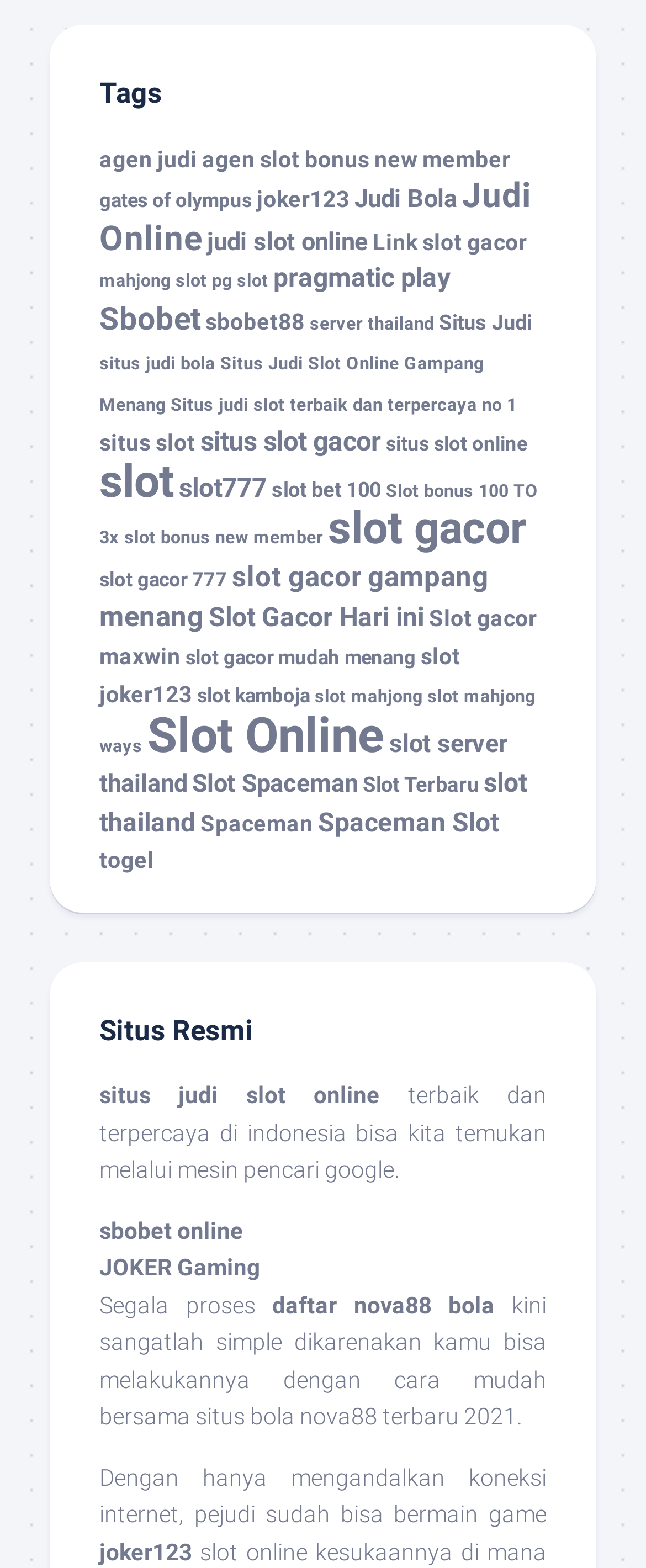Locate the bounding box coordinates of the element's region that should be clicked to carry out the following instruction: "Explore 'Slot Gacor Hari ini'". The coordinates need to be four float numbers between 0 and 1, i.e., [left, top, right, bottom].

[0.323, 0.384, 0.656, 0.404]